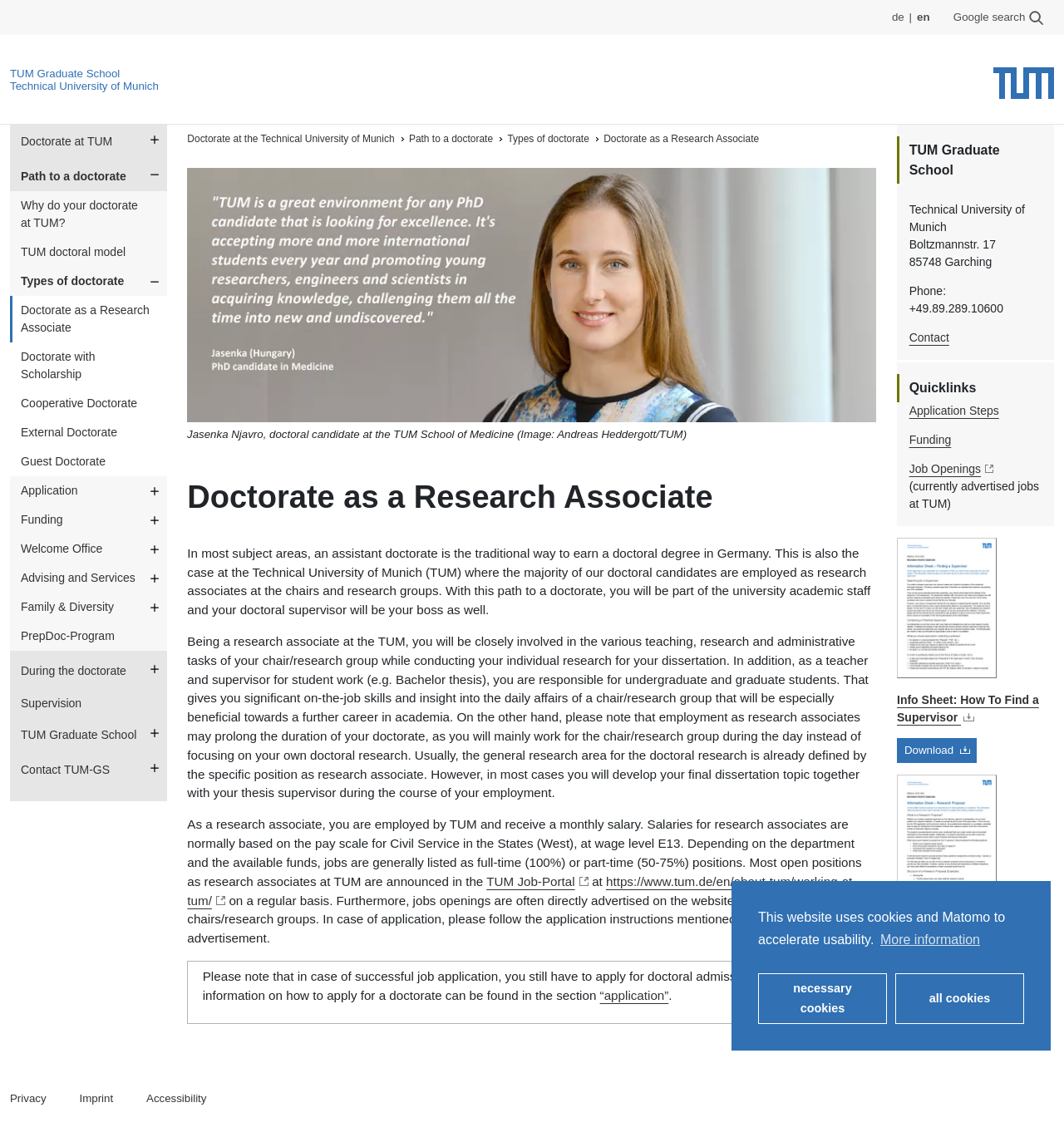Please find the bounding box coordinates of the clickable region needed to complete the following instruction: "Learn about Doctorate at TUM". The bounding box coordinates must consist of four float numbers between 0 and 1, i.e., [left, top, right, bottom].

[0.009, 0.112, 0.157, 0.138]